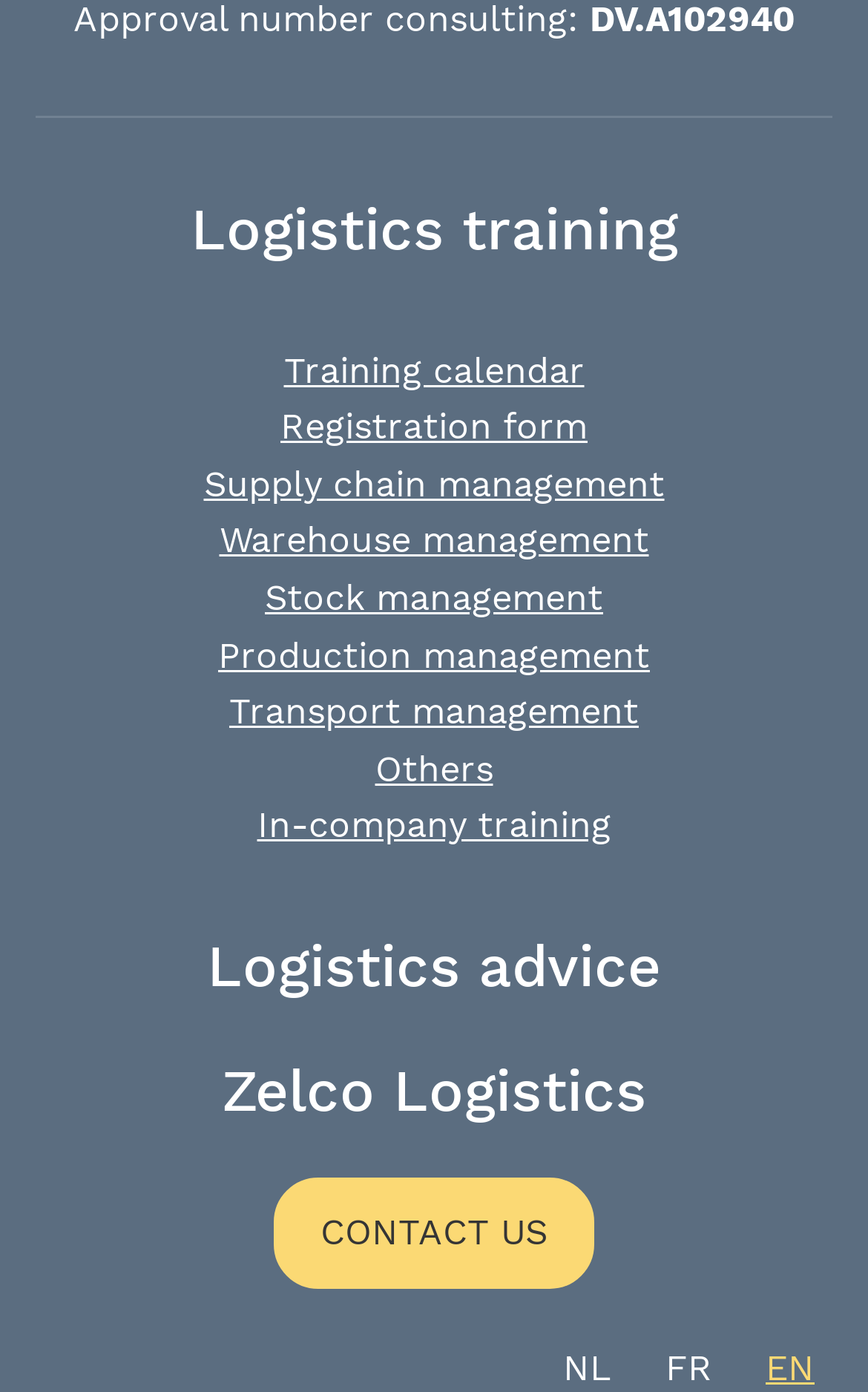What is the last logistics training topic?
Based on the image, please offer an in-depth response to the question.

The last link on the webpage is 'Others', which suggests that it is the last logistics training topic.